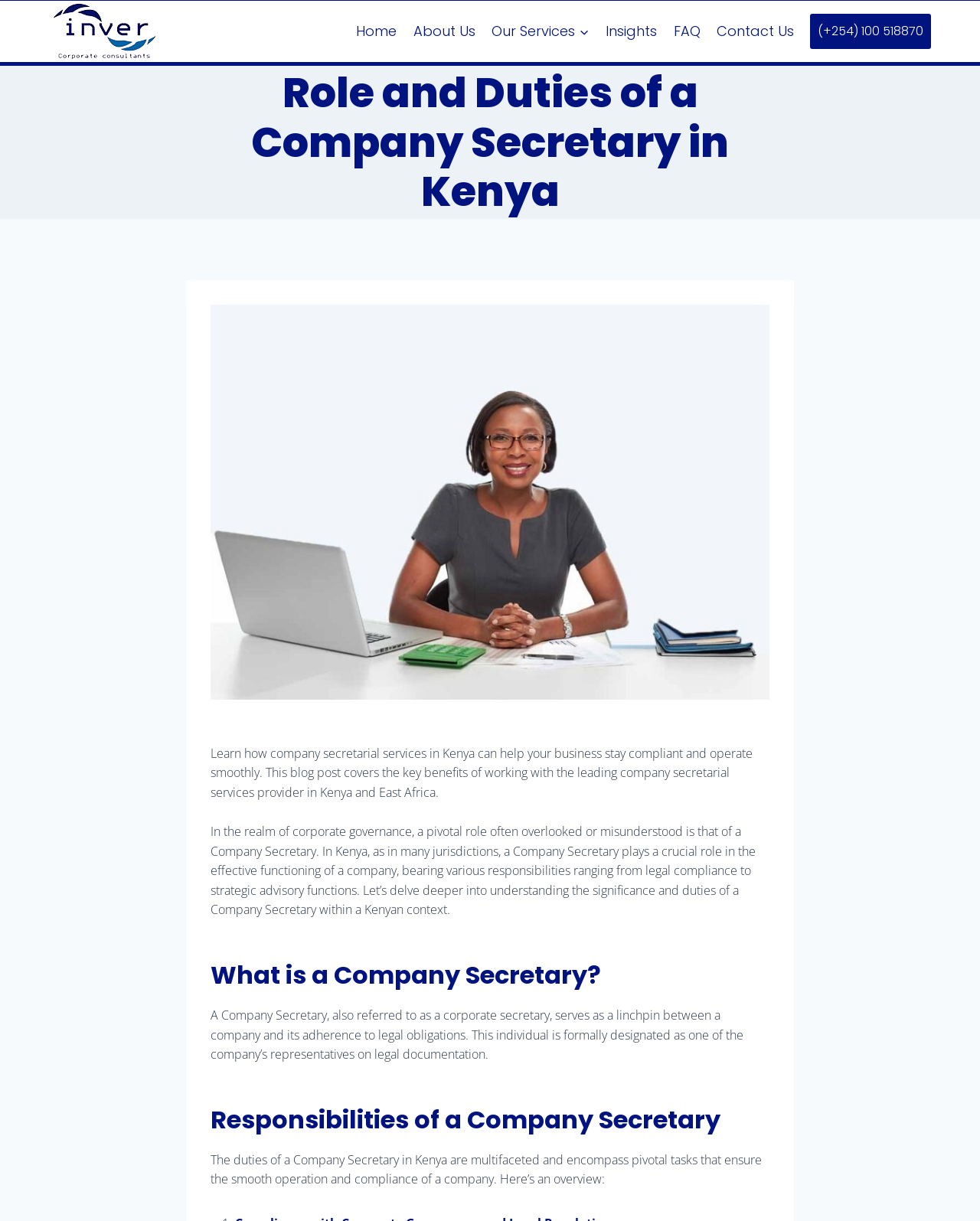Using the provided element description: "Home", determine the bounding box coordinates of the corresponding UI element in the screenshot.

[0.355, 0.01, 0.413, 0.041]